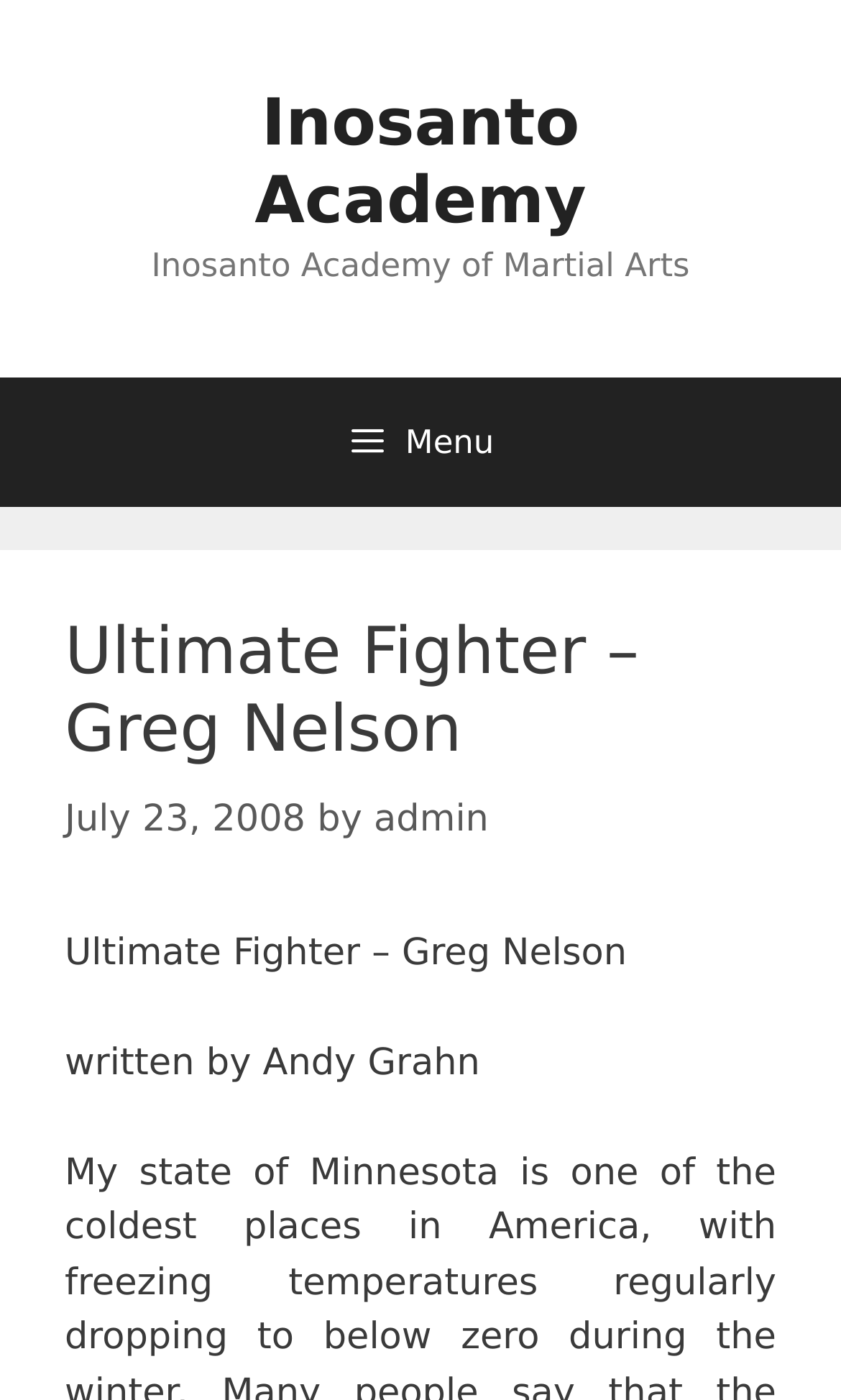Using the element description: "Inosanto Academy", determine the bounding box coordinates. The coordinates should be in the format [left, top, right, bottom], with values between 0 and 1.

[0.303, 0.062, 0.697, 0.171]